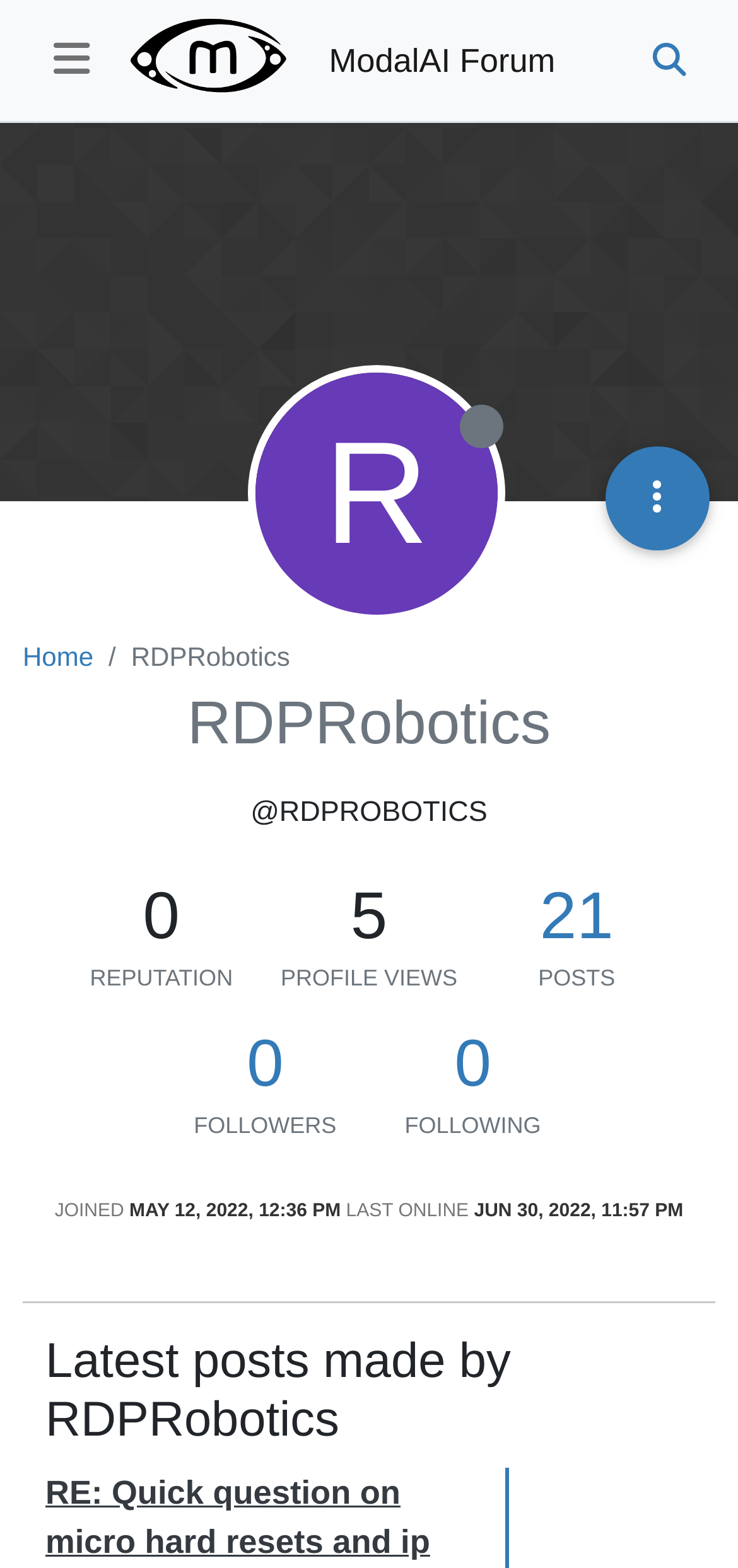What is the latest activity of RDPRobotics?
From the details in the image, answer the question comprehensively.

The latest activity of RDPRobotics can be found in the profile information section, where it is displayed as 'Jun 30, 2022, 11:57 PM' next to the label 'LAST ONLINE'.